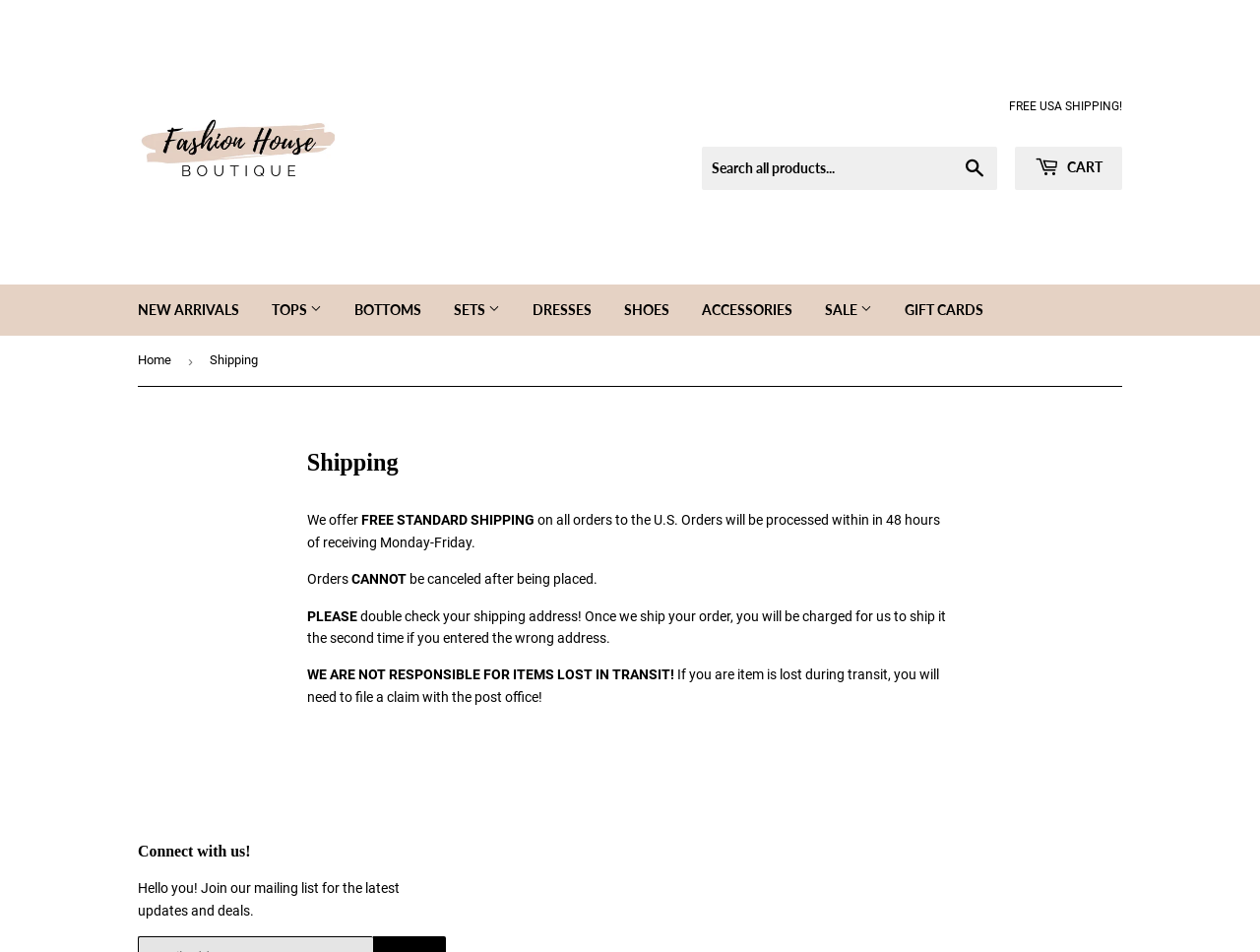Using the provided element description, identify the bounding box coordinates as (top-left x, top-left y, bottom-right x, bottom-right y). Ensure all values are between 0 and 1. Description: Two Piece Sets

[0.349, 0.398, 0.493, 0.442]